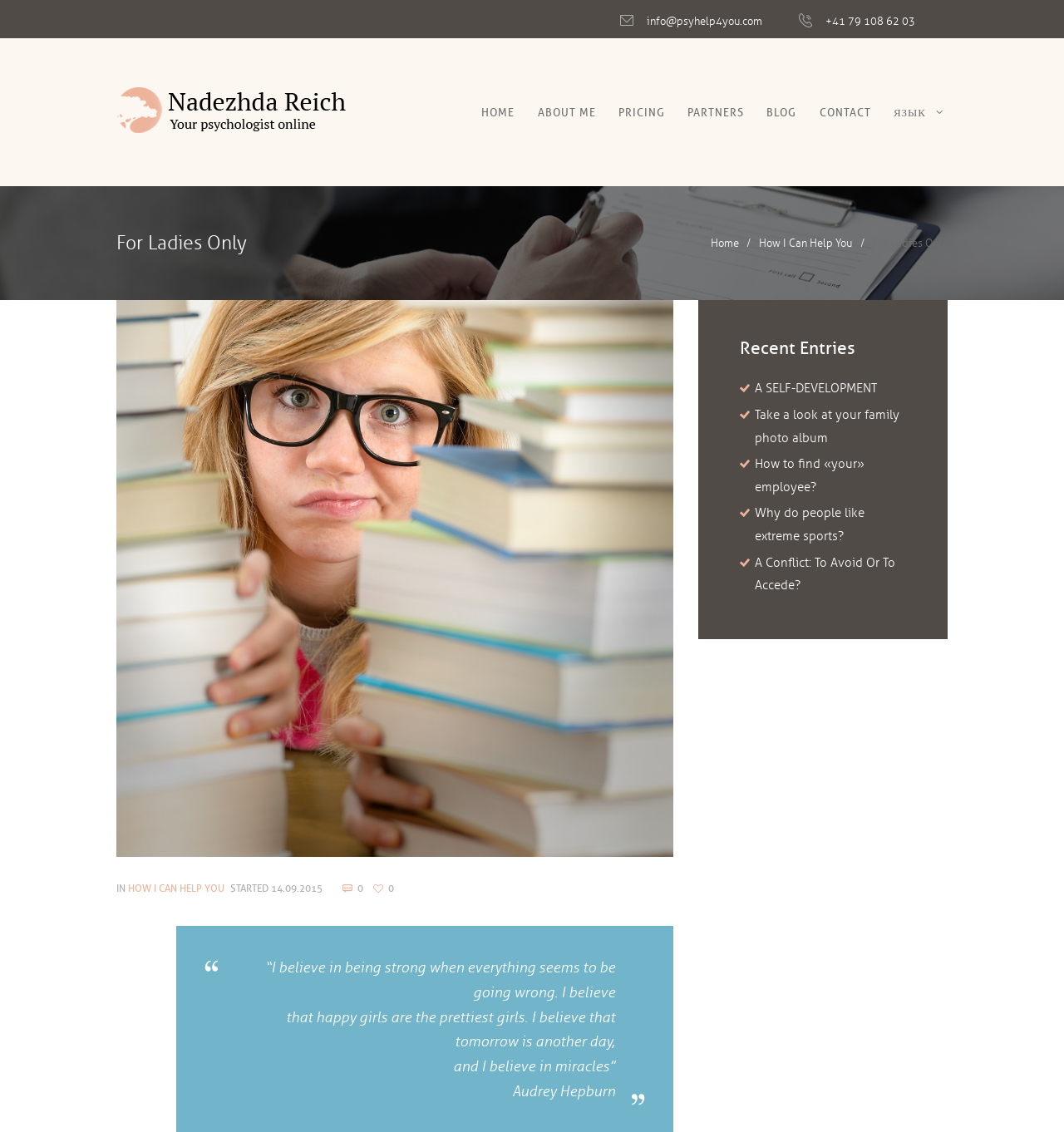Using the information from the screenshot, answer the following question thoroughly:
What is the quote attributed to?

The quote '“I believe in being strong when everything seems to be going wrong. I believe that happy girls are the prettiest girls. I believe that tomorrow is another day, and I believe in miracles”' is attributed to Audrey Hepburn, as indicated by the text below the quote.